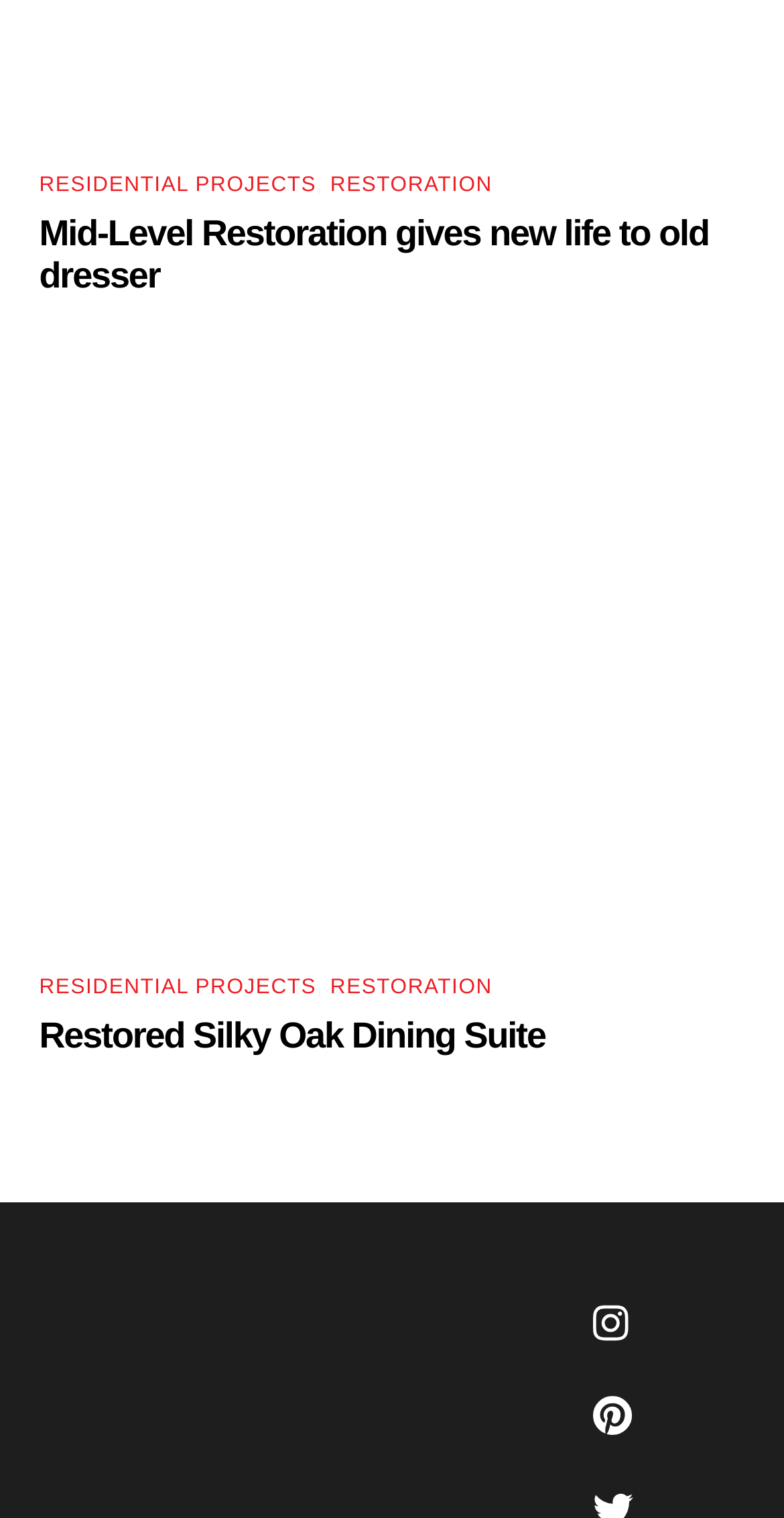Identify the bounding box coordinates for the element you need to click to achieve the following task: "Check out RESIDENTIAL PROJECTS". Provide the bounding box coordinates as four float numbers between 0 and 1, in the form [left, top, right, bottom].

[0.05, 0.114, 0.404, 0.13]